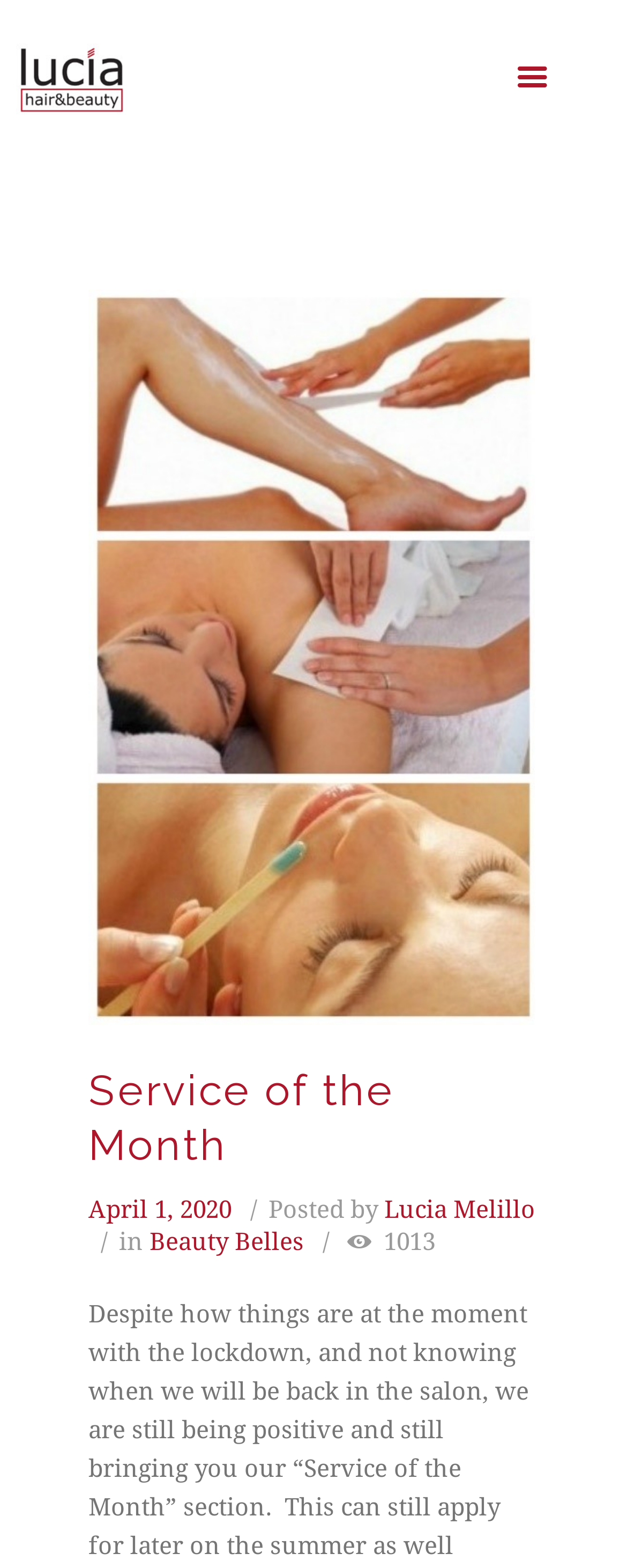Detail the features and information presented on the webpage.

The webpage appears to be a blog post or article page, with a focus on a "Service of the Month" award. At the top, there is a link with a small icon, followed by a larger link with a trophy icon and the text "Service of the Month". This link is accompanied by an image with the same title. 

Below the image, there is a heading with the same title, "Service of the Month". Underneath the heading, there is a link with the date "April 1, 2020", followed by the text "Posted by" and a link to the author's name, "Lucia Melillo". 

To the right of the author's name, there is a link to a category or tag, "Beauty Belles", preceded by the word "in". Further to the right, there is a generic element displaying the number of views, "Views - 1013". 

At the bottom right corner of the page, there is a small link with a share icon.